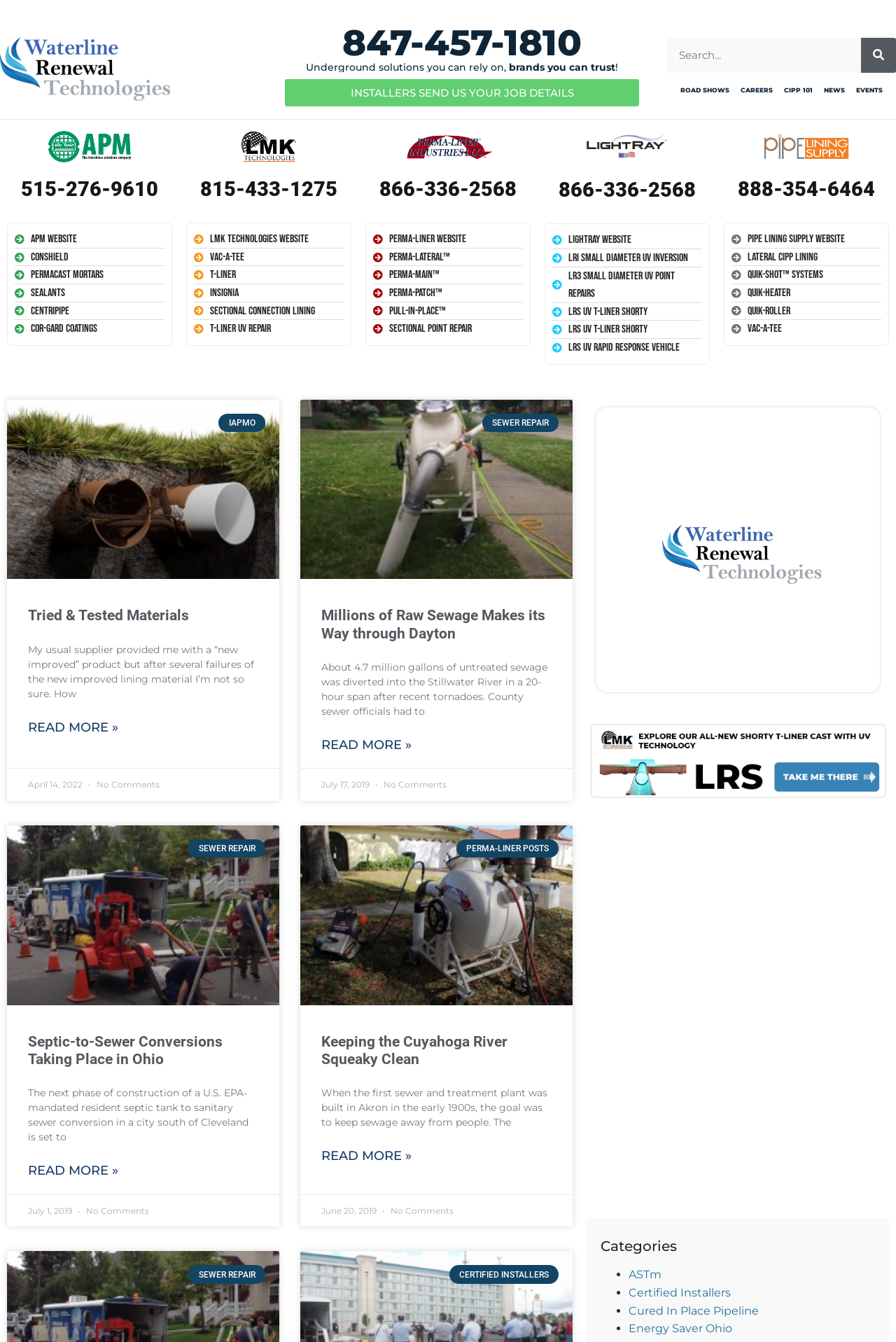What is the purpose of the 'INSTALLERS SEND US YOUR JOB DETAILS' button?
Can you give a detailed and elaborate answer to the question?

I inferred the purpose of the button by its text content 'INSTALLERS SEND US YOUR JOB DETAILS', which suggests that it is meant to be used by installers to send their job details.